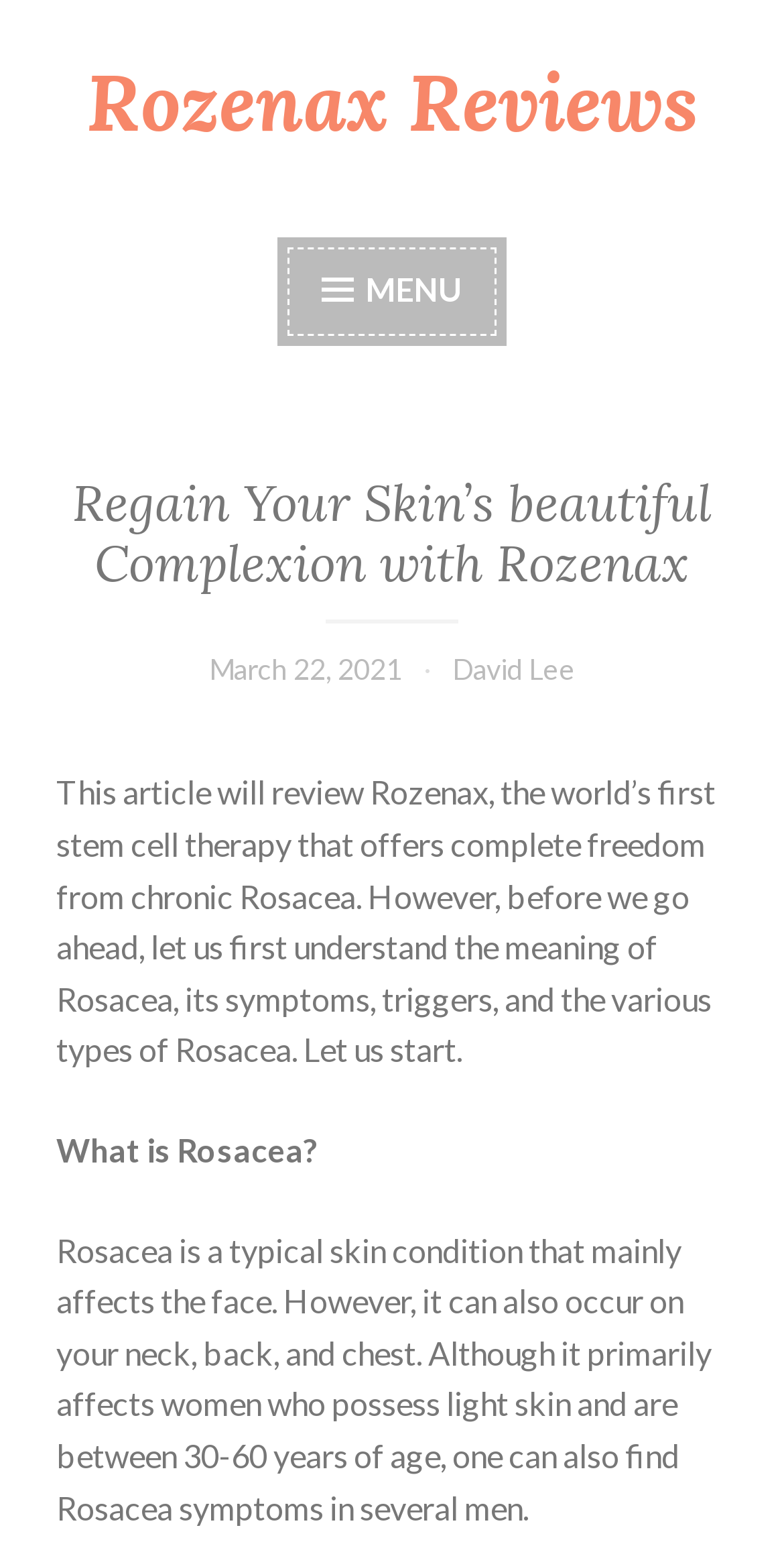What is the main topic of this article?
Based on the content of the image, thoroughly explain and answer the question.

The main topic of this article can be inferred by looking at the heading elements and the text content. The heading 'Rozenax Reviews' and the text 'This article will review Rozenax...' suggest that the main topic of this article is Rozenax.